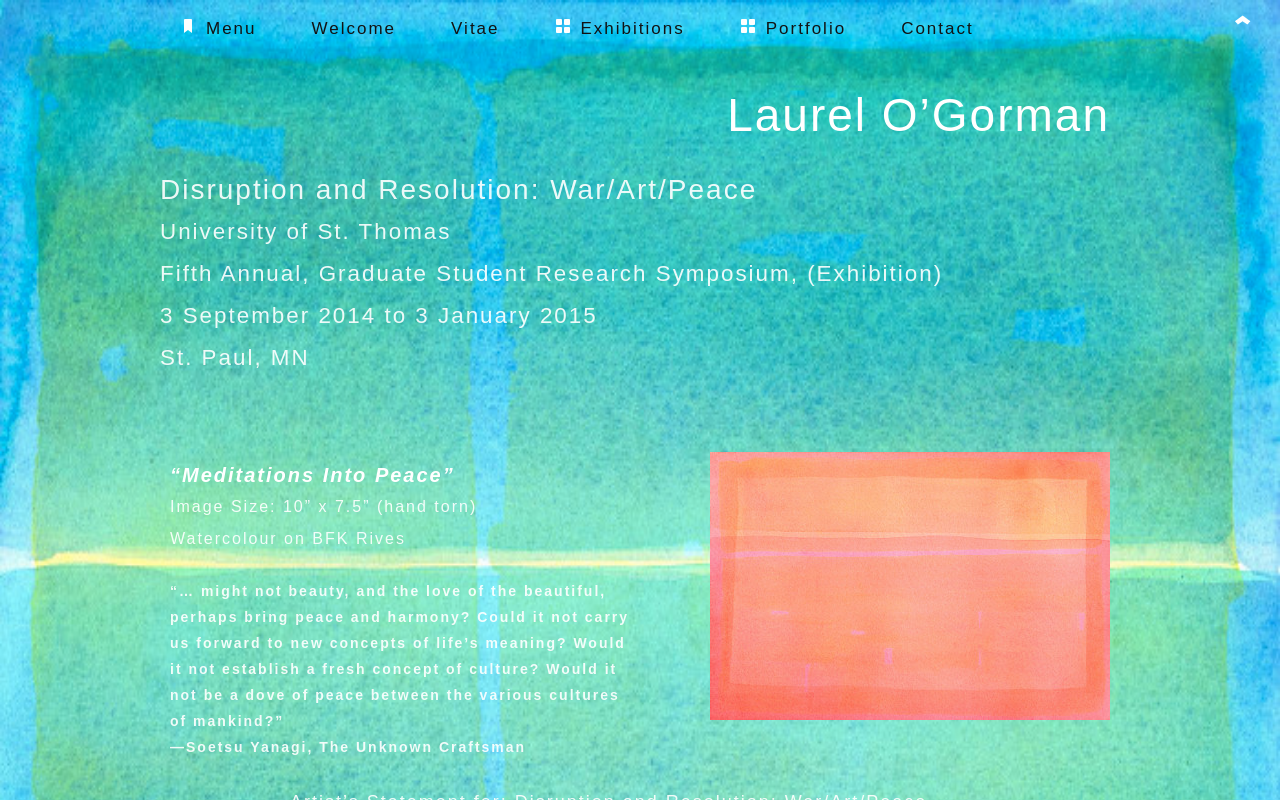What is the title of the exhibition?
Look at the image and respond with a single word or a short phrase.

Disruption and Resolution: War/Art/Peace